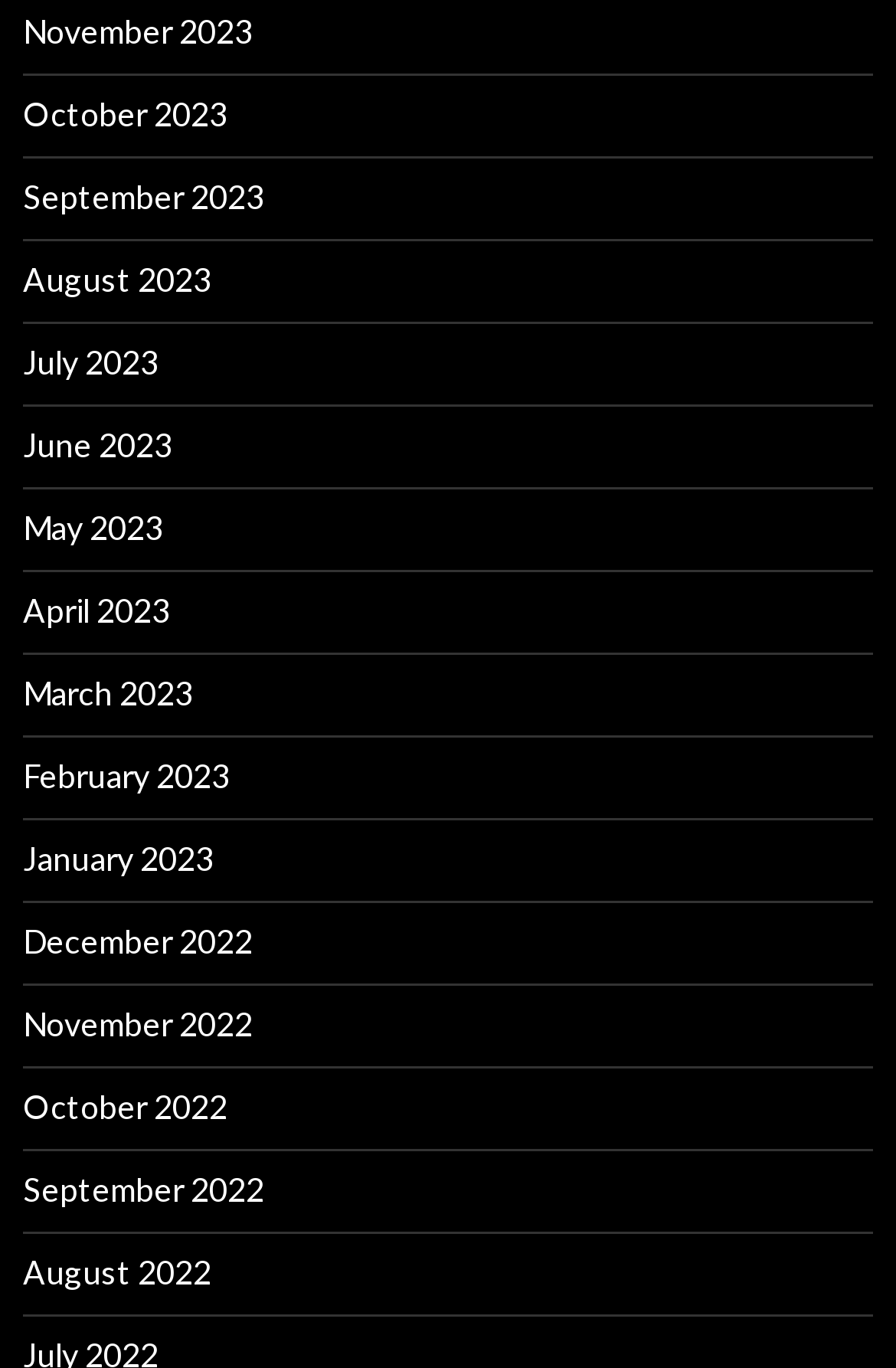Identify the bounding box coordinates of the element that should be clicked to fulfill this task: "view July 2023". The coordinates should be provided as four float numbers between 0 and 1, i.e., [left, top, right, bottom].

[0.026, 0.25, 0.177, 0.278]